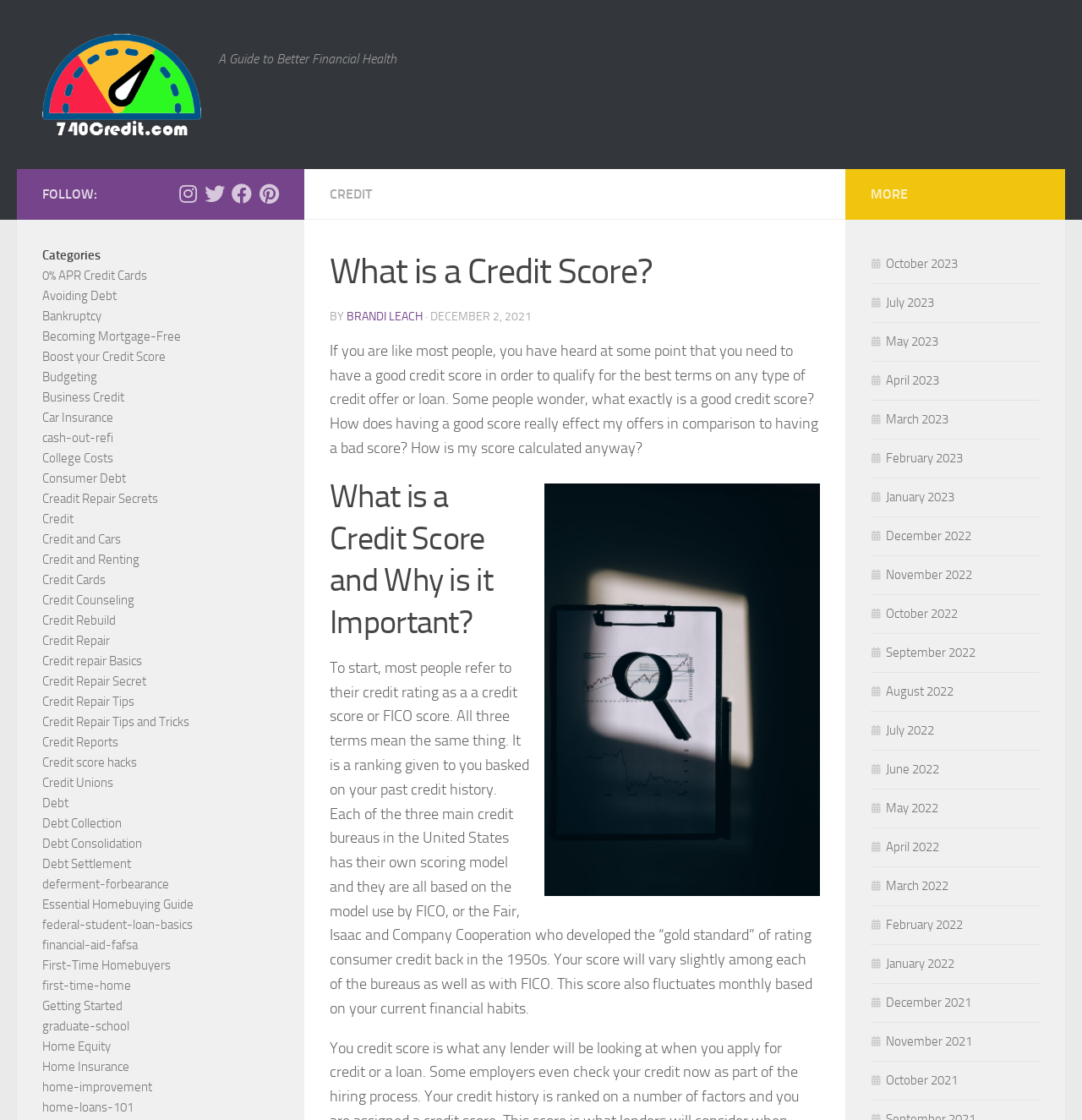Provide the bounding box coordinates in the format (top-left x, top-left y, bottom-right x, bottom-right y). All values are floating point numbers between 0 and 1. Determine the bounding box coordinate of the UI element described as: Credit repair Basics

[0.039, 0.583, 0.131, 0.597]